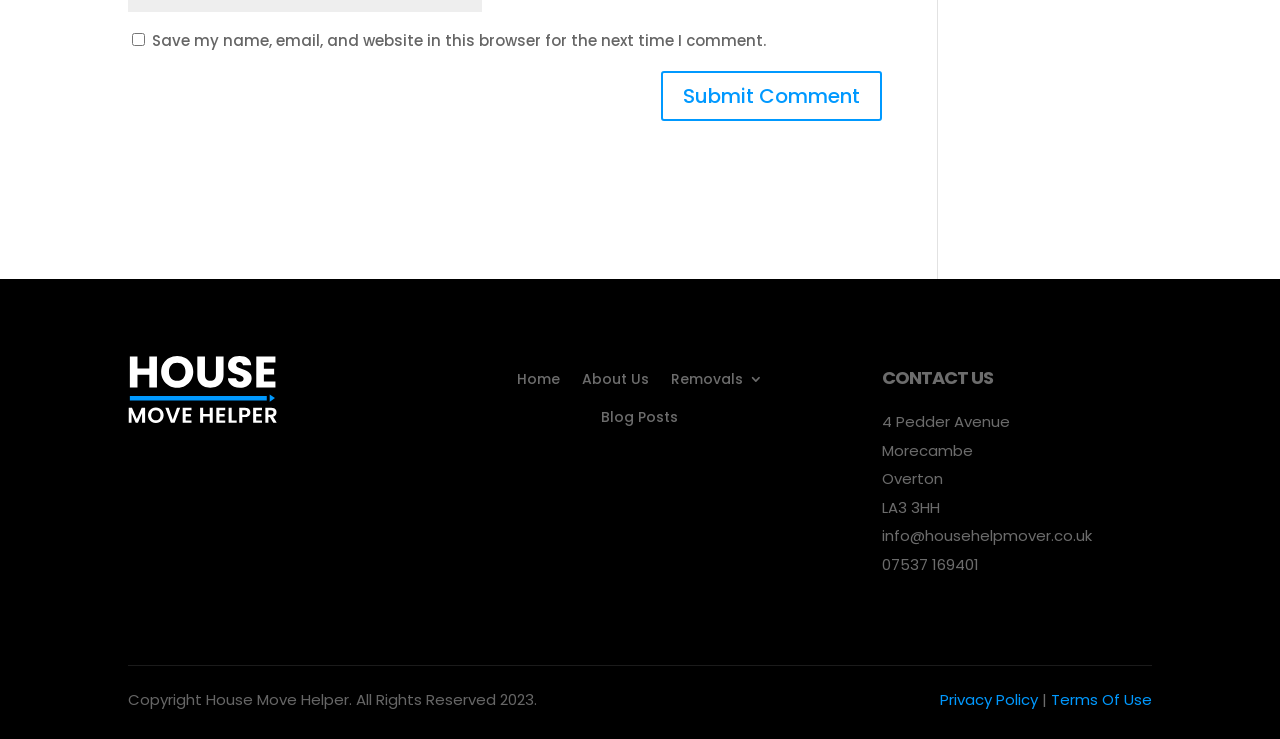Pinpoint the bounding box coordinates of the clickable element to carry out the following instruction: "View the privacy policy."

[0.734, 0.932, 0.811, 0.96]